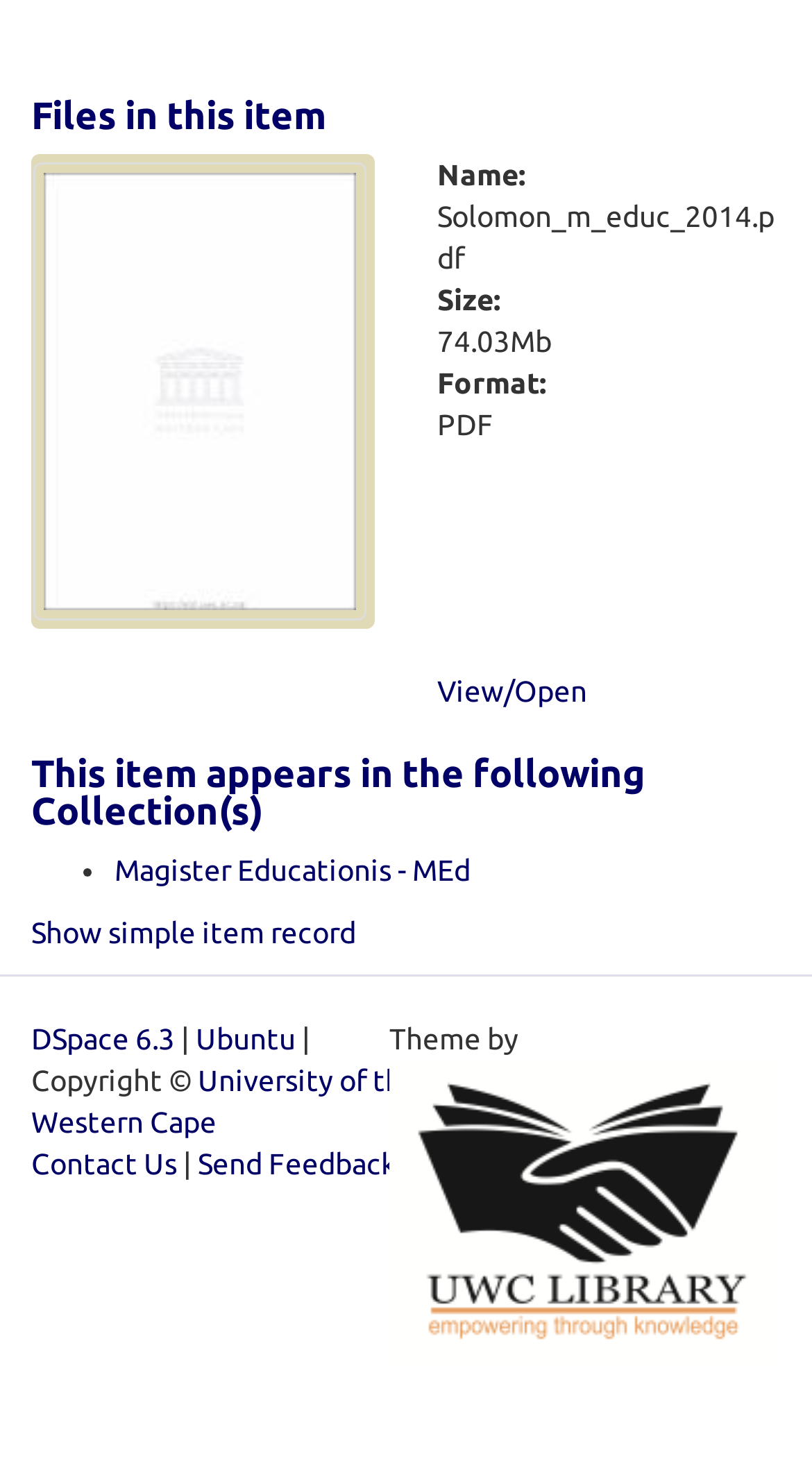Please identify the bounding box coordinates of the clickable region that I should interact with to perform the following instruction: "View the file". The coordinates should be expressed as four float numbers between 0 and 1, i.e., [left, top, right, bottom].

[0.538, 0.459, 0.723, 0.481]